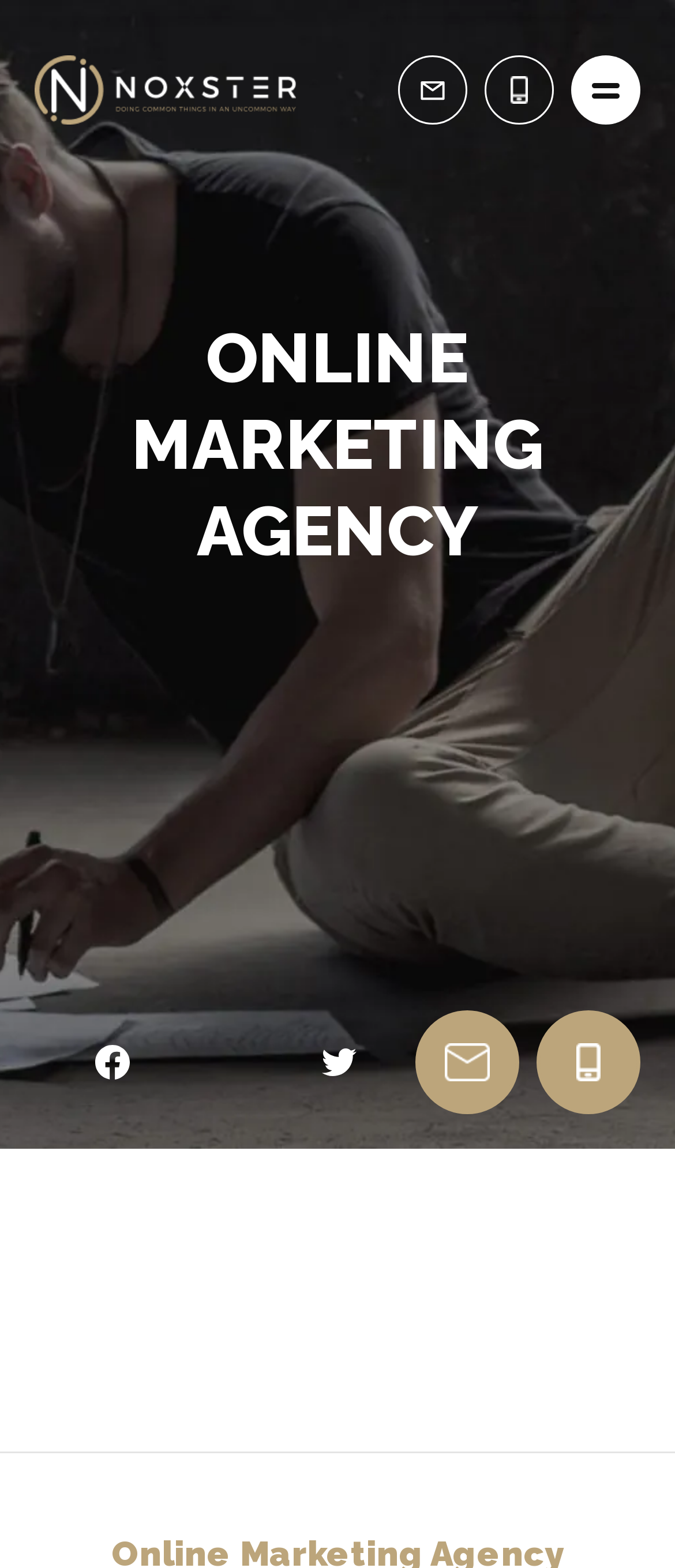What is the name of the company?
Provide a detailed answer to the question using information from the image.

I found the company name by looking at the heading element with the text 'Noxster SEO Company' which is located at the bottom of the page.